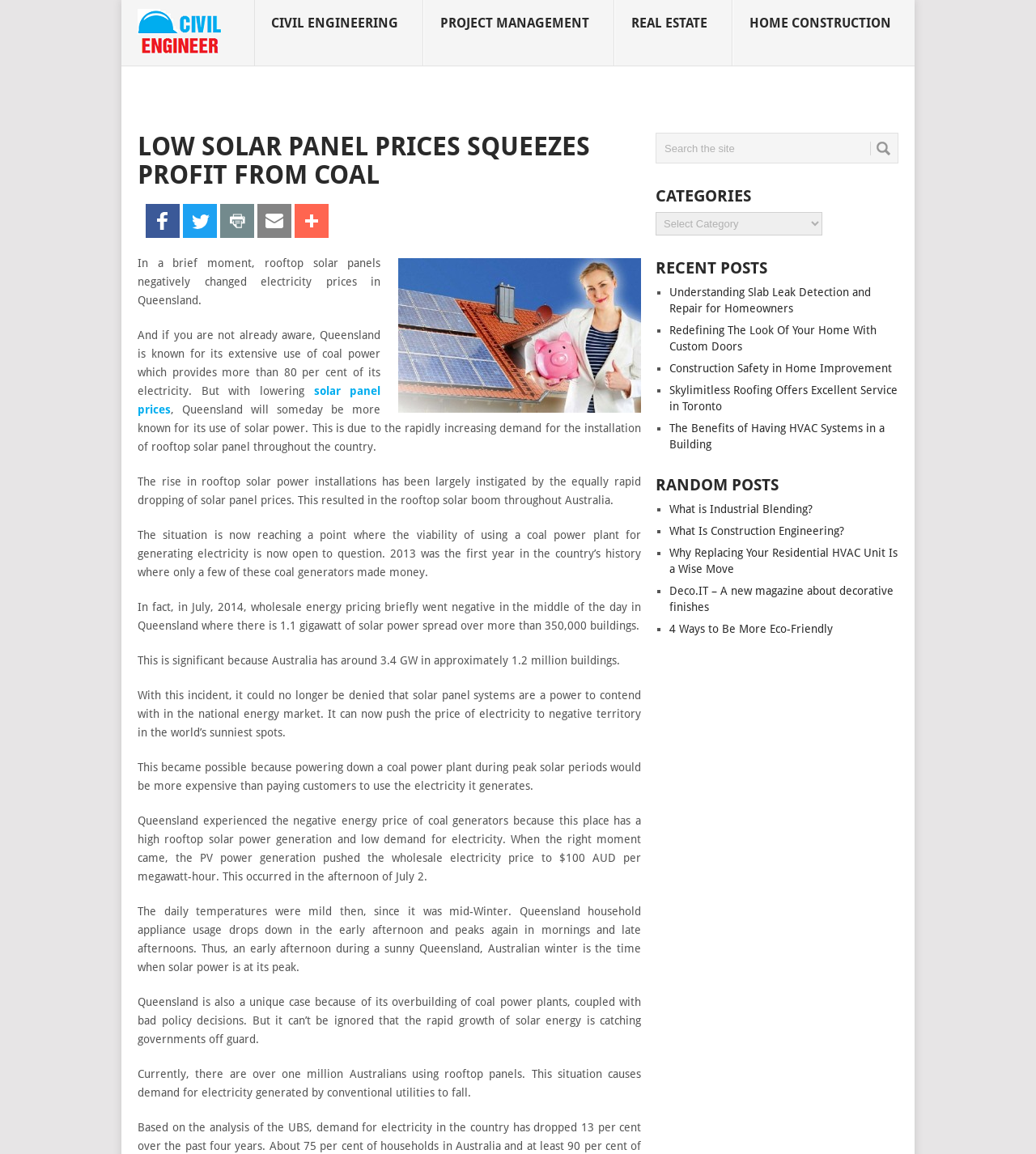Given the element description Previous, identify the bounding box coordinates for the UI element on the webpage screenshot. The format should be (top-left x, top-left y, bottom-right x, bottom-right y), with values between 0 and 1.

None